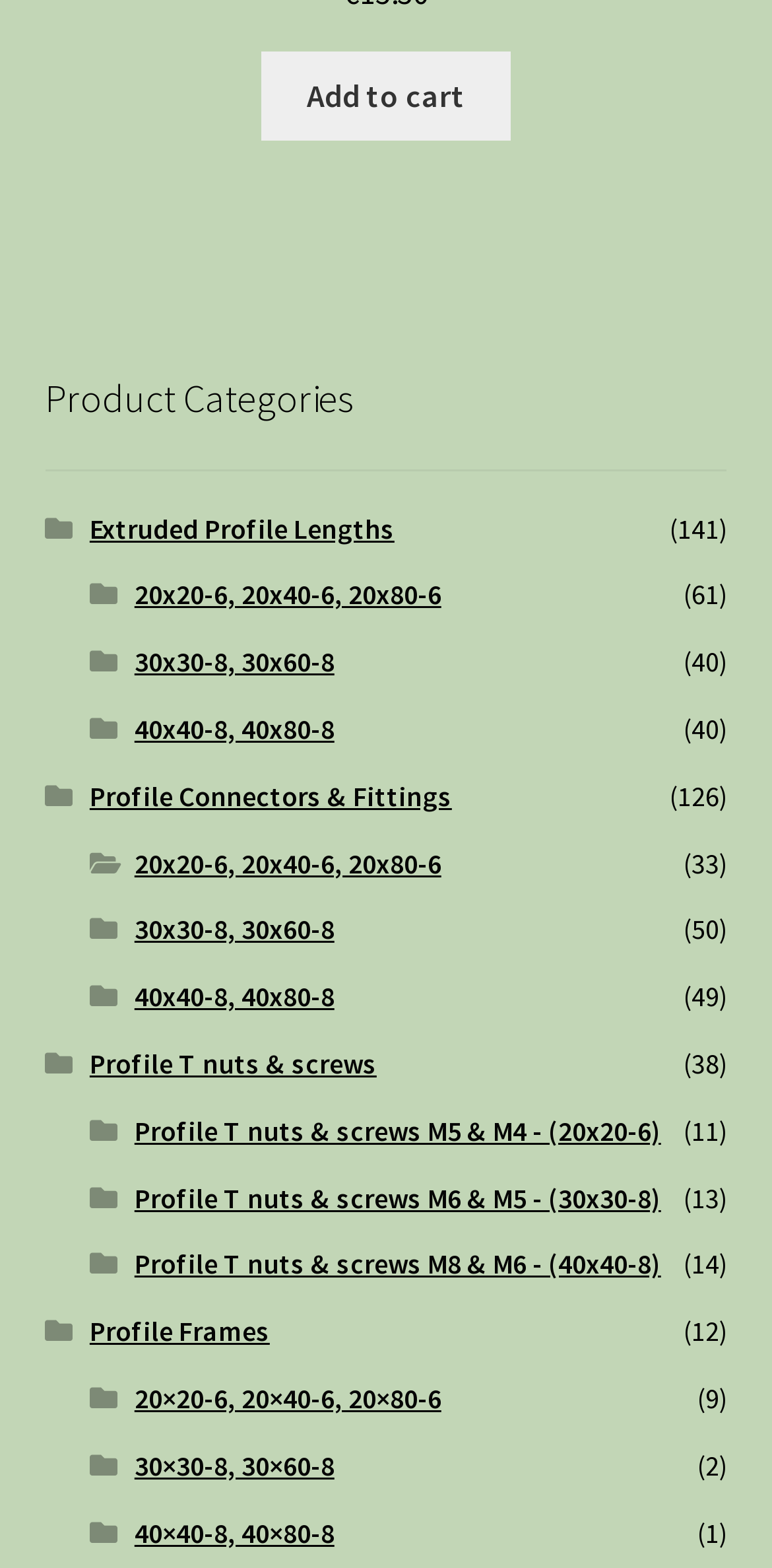Provide a short, one-word or phrase answer to the question below:
What is the position of the 'Extruded Profile Lengths' link on the page?

Above the 'Profile Connectors & Fittings' link